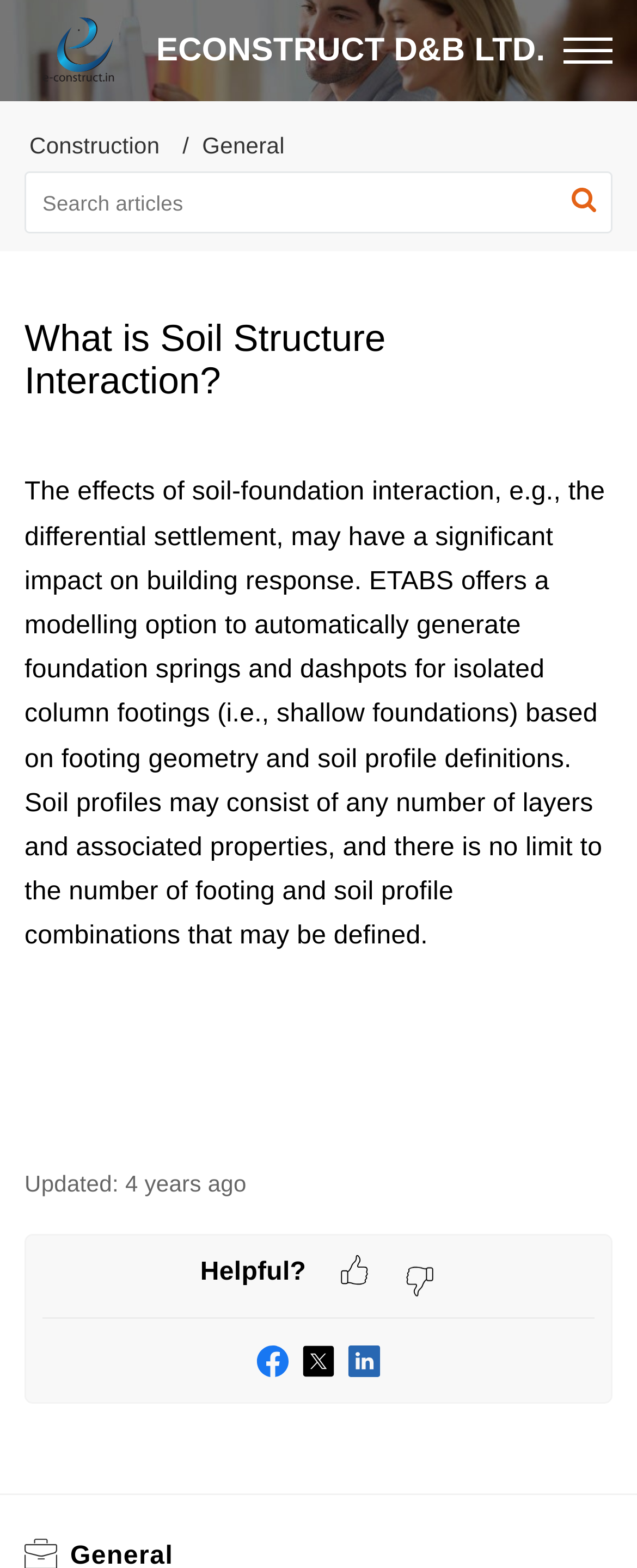Using the element description: "placeholder="Search articles"", determine the bounding box coordinates for the specified UI element. The coordinates should be four float numbers between 0 and 1, [left, top, right, bottom].

[0.038, 0.109, 0.962, 0.149]